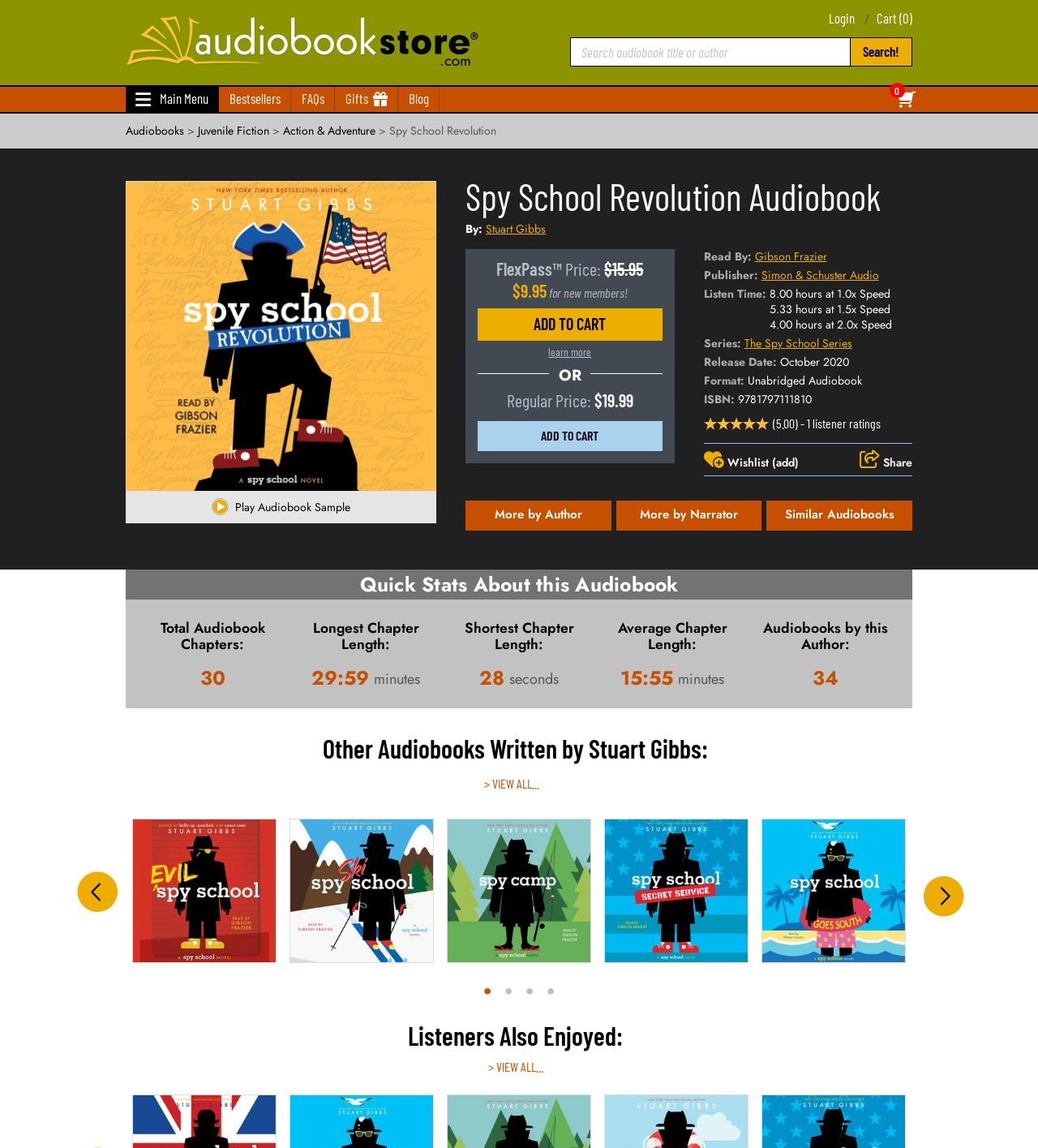How many hours is the audiobook at 1.5x speed? Please answer the question using a single word or phrase based on the image.

5.33 hours